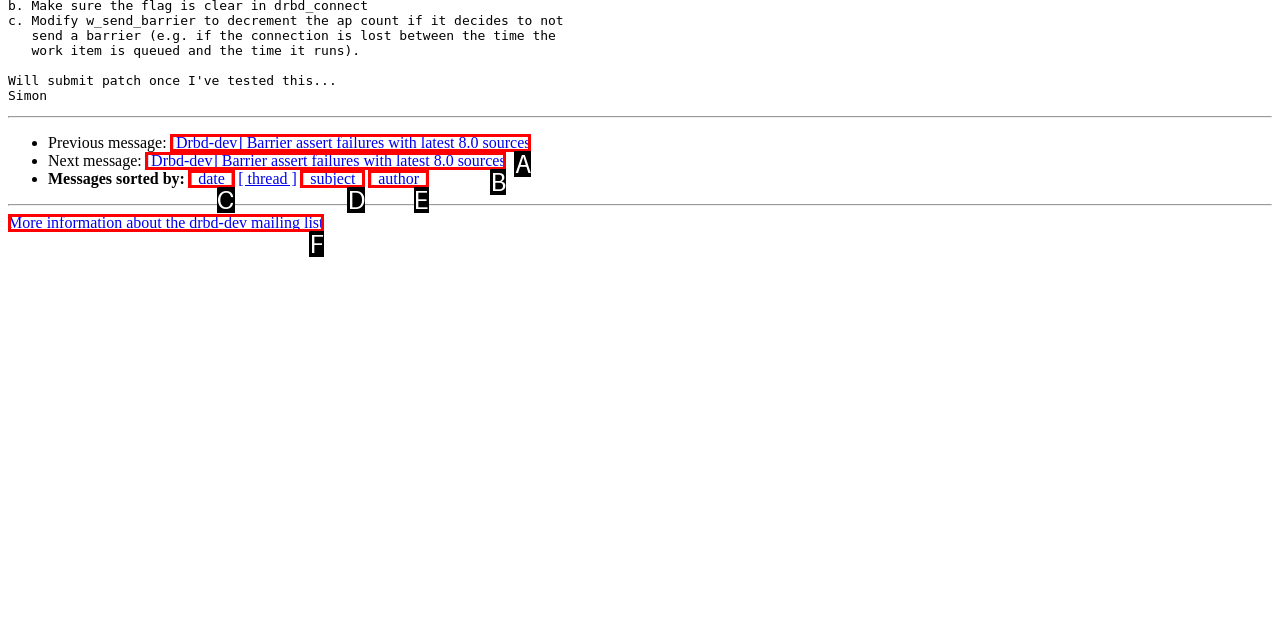Pick the option that corresponds to: name="ctct-submitted" value="Sign up!"
Provide the letter of the correct choice.

None